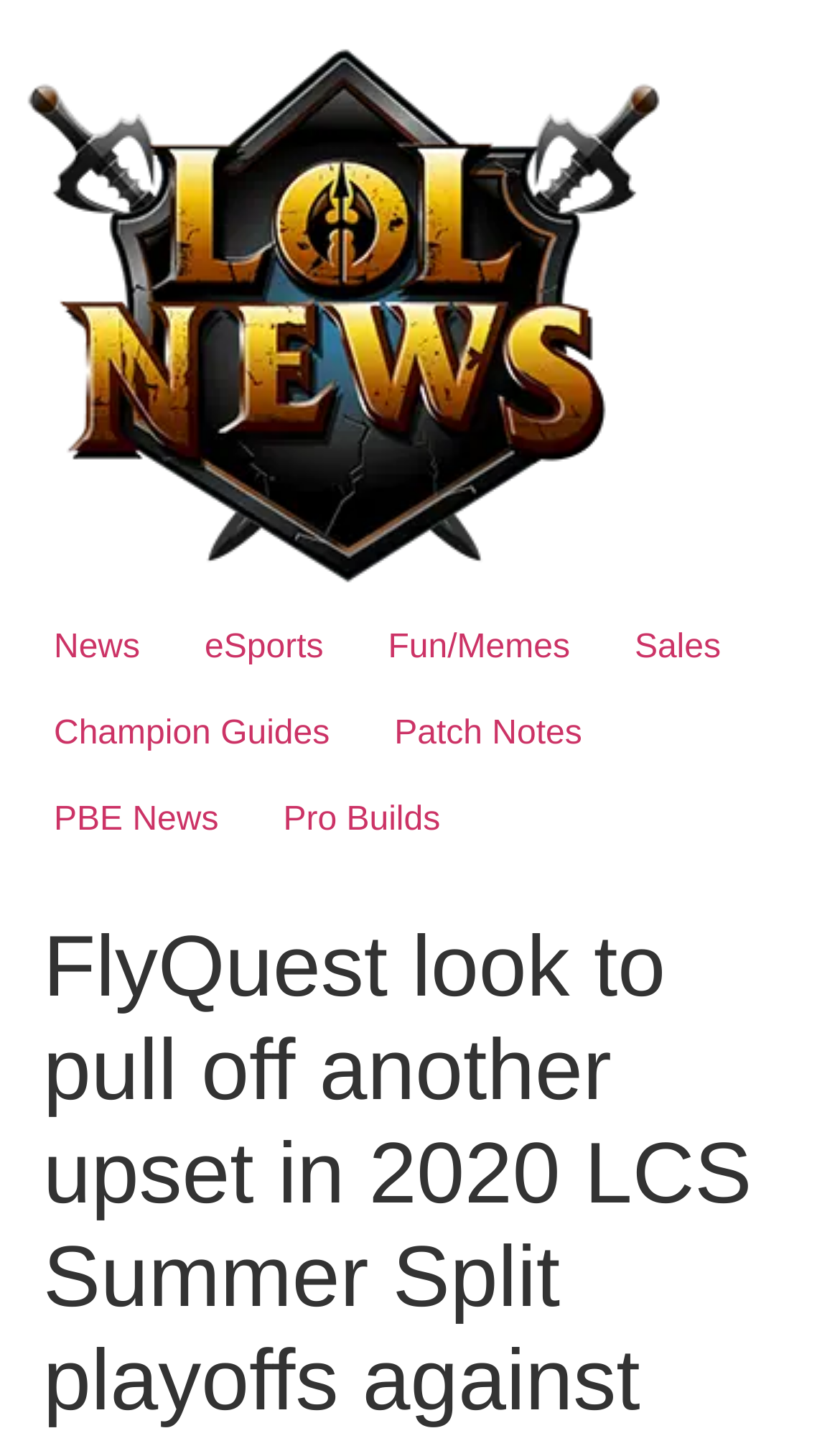Extract the top-level heading from the webpage and provide its text.

FlyQuest look to pull off another upset in 2020 LCS Summer Split playoffs against Liquid